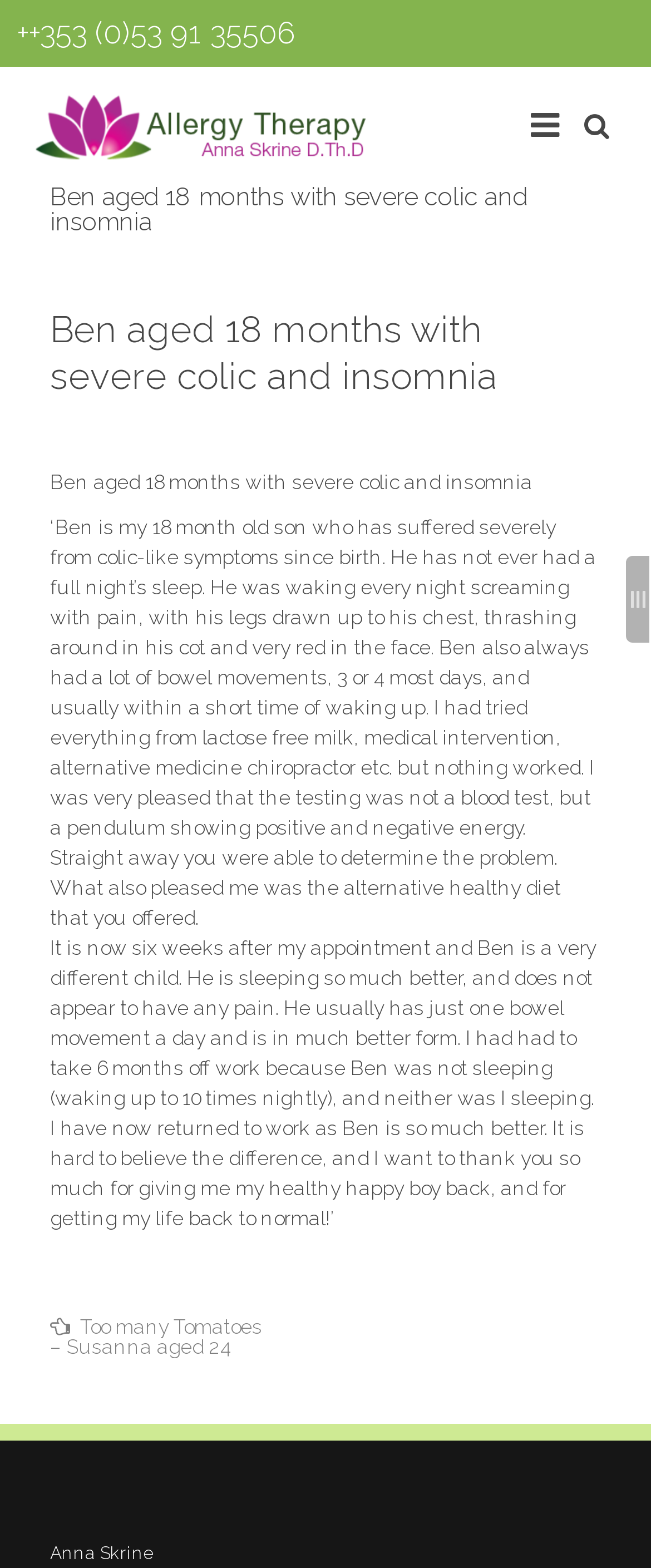Please give a short response to the question using one word or a phrase:
How many bowel movements did Ben have per day?

3 or 4